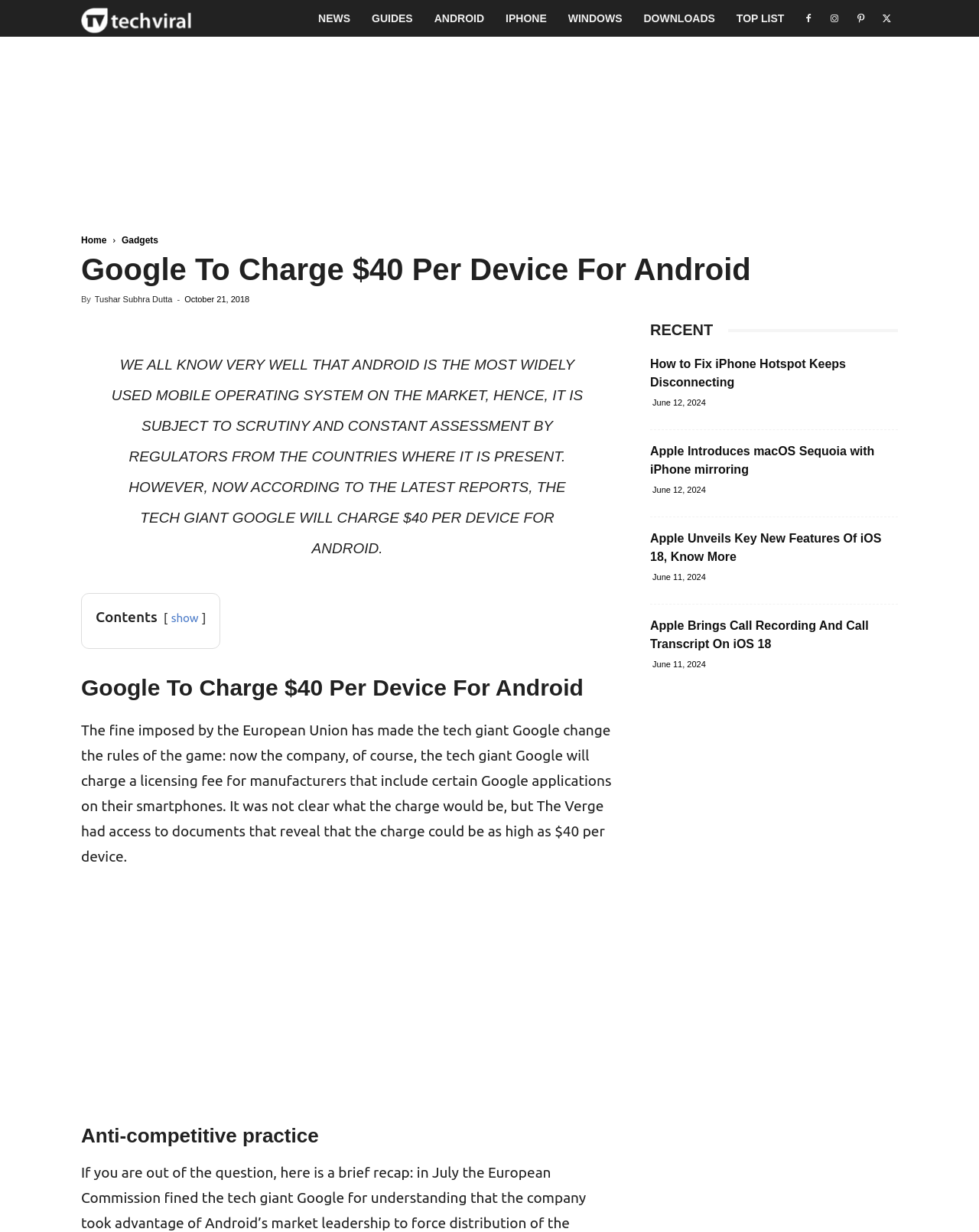Can you find the bounding box coordinates for the element that needs to be clicked to execute this instruction: "Click on the 'How to Fix iPhone Hotspot Keeps Disconnecting' link"? The coordinates should be given as four float numbers between 0 and 1, i.e., [left, top, right, bottom].

[0.664, 0.29, 0.864, 0.316]